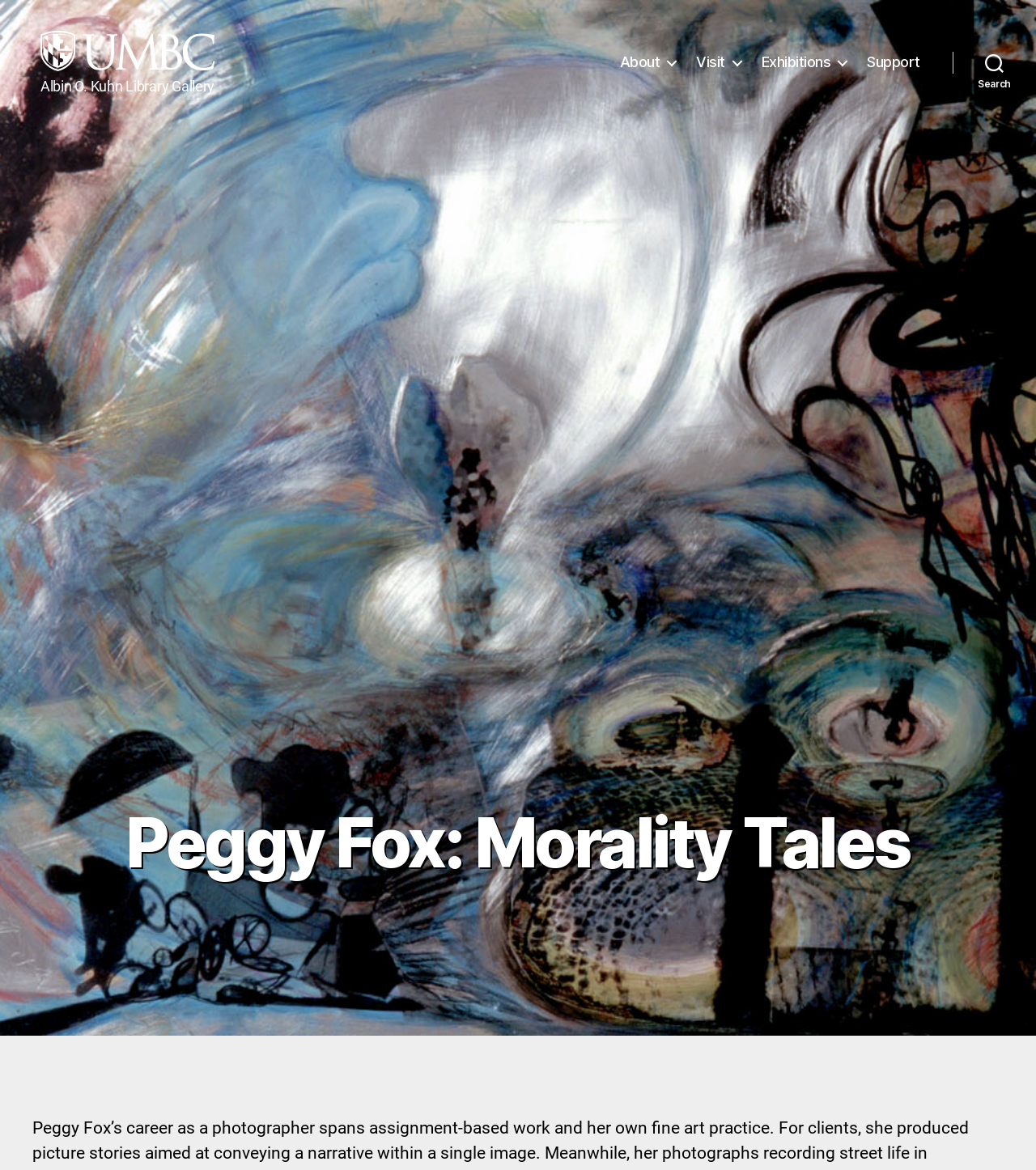Please answer the following question using a single word or phrase: 
What is the current exhibition?

Peggy Fox: Morality Tales